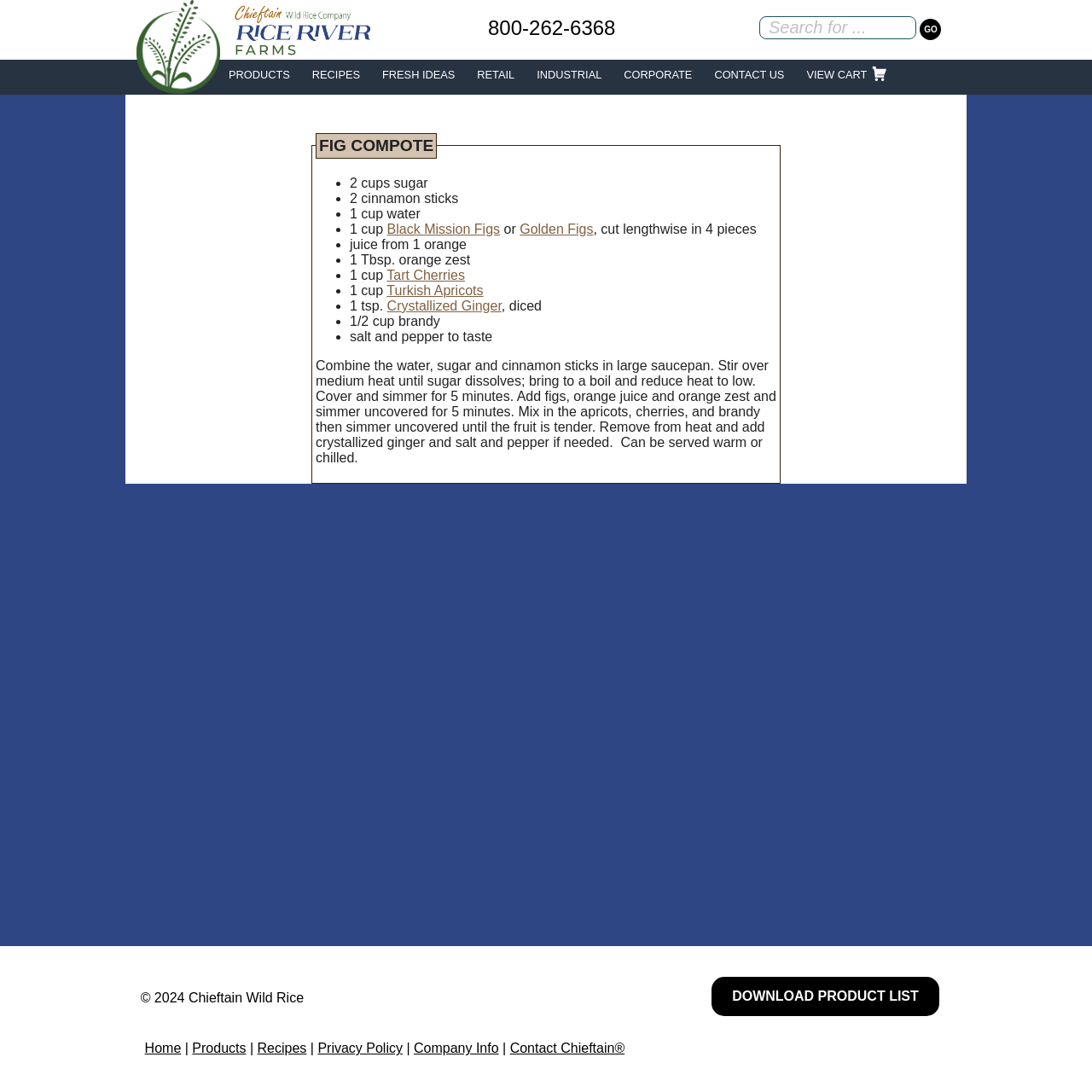Please reply to the following question with a single word or a short phrase:
What type of fruit is used in the Fig Compote recipe?

Figs